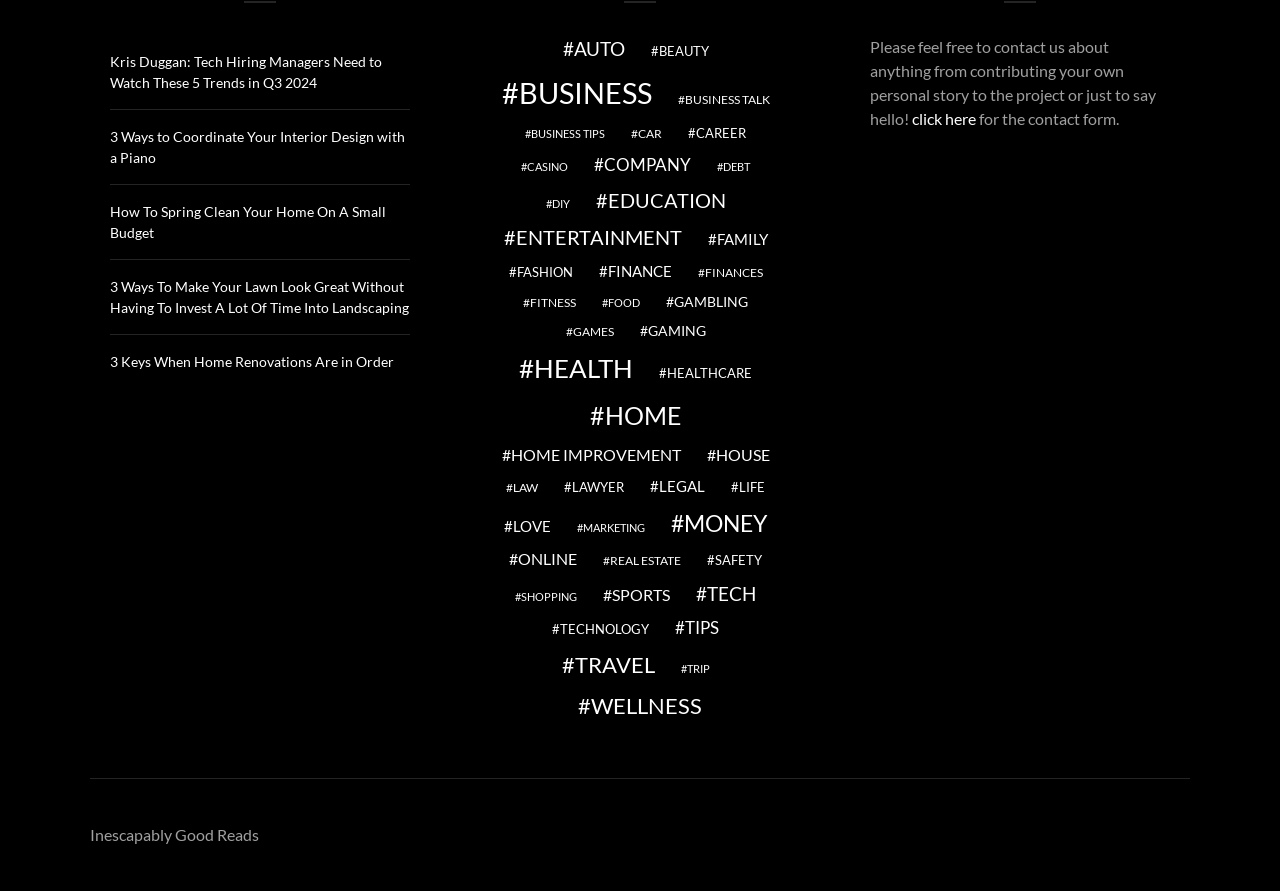Answer the question using only one word or a concise phrase: What is the category with the fewest items?

auto